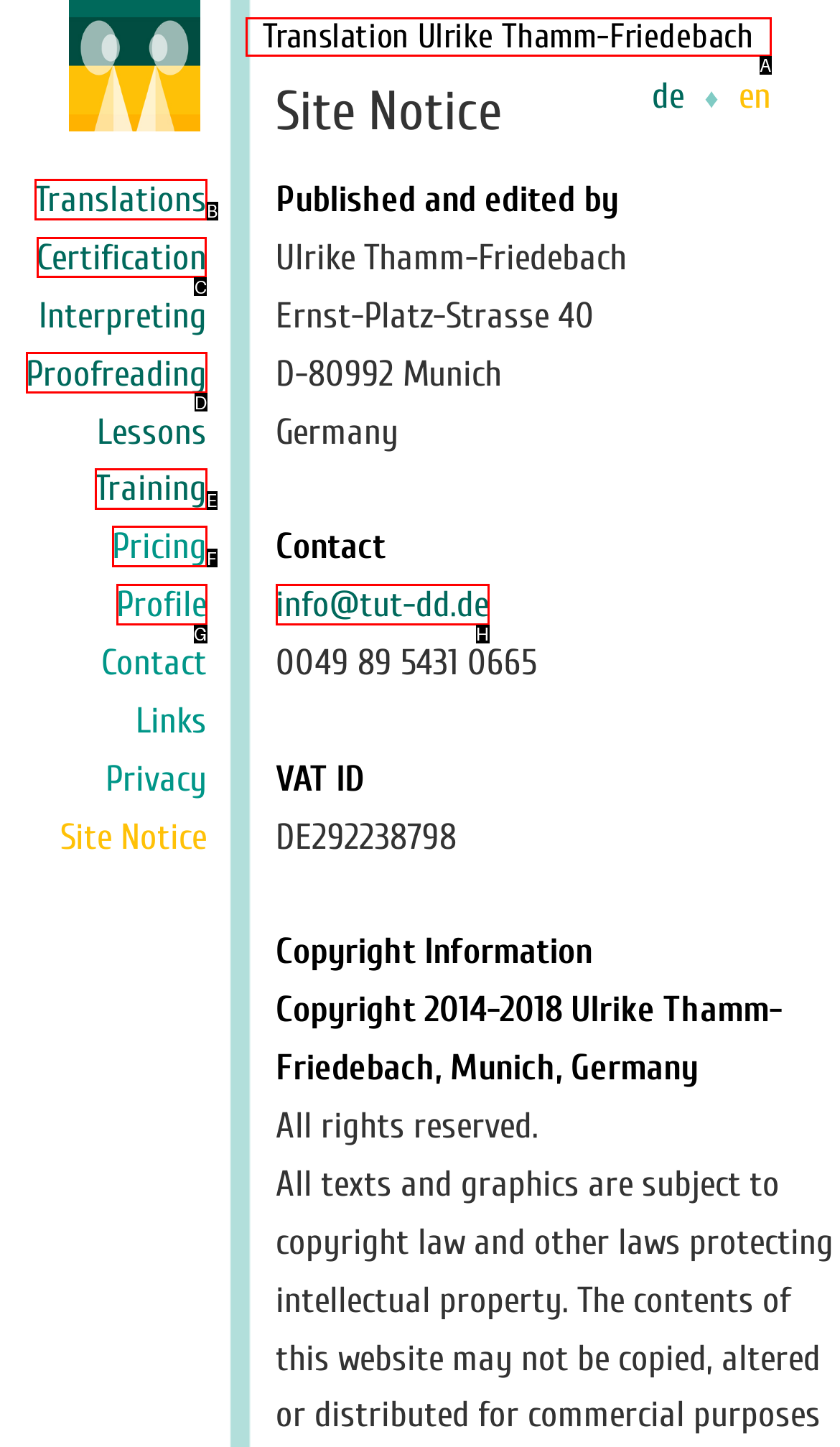Choose the HTML element you need to click to achieve the following task: View the Certification page
Respond with the letter of the selected option from the given choices directly.

C